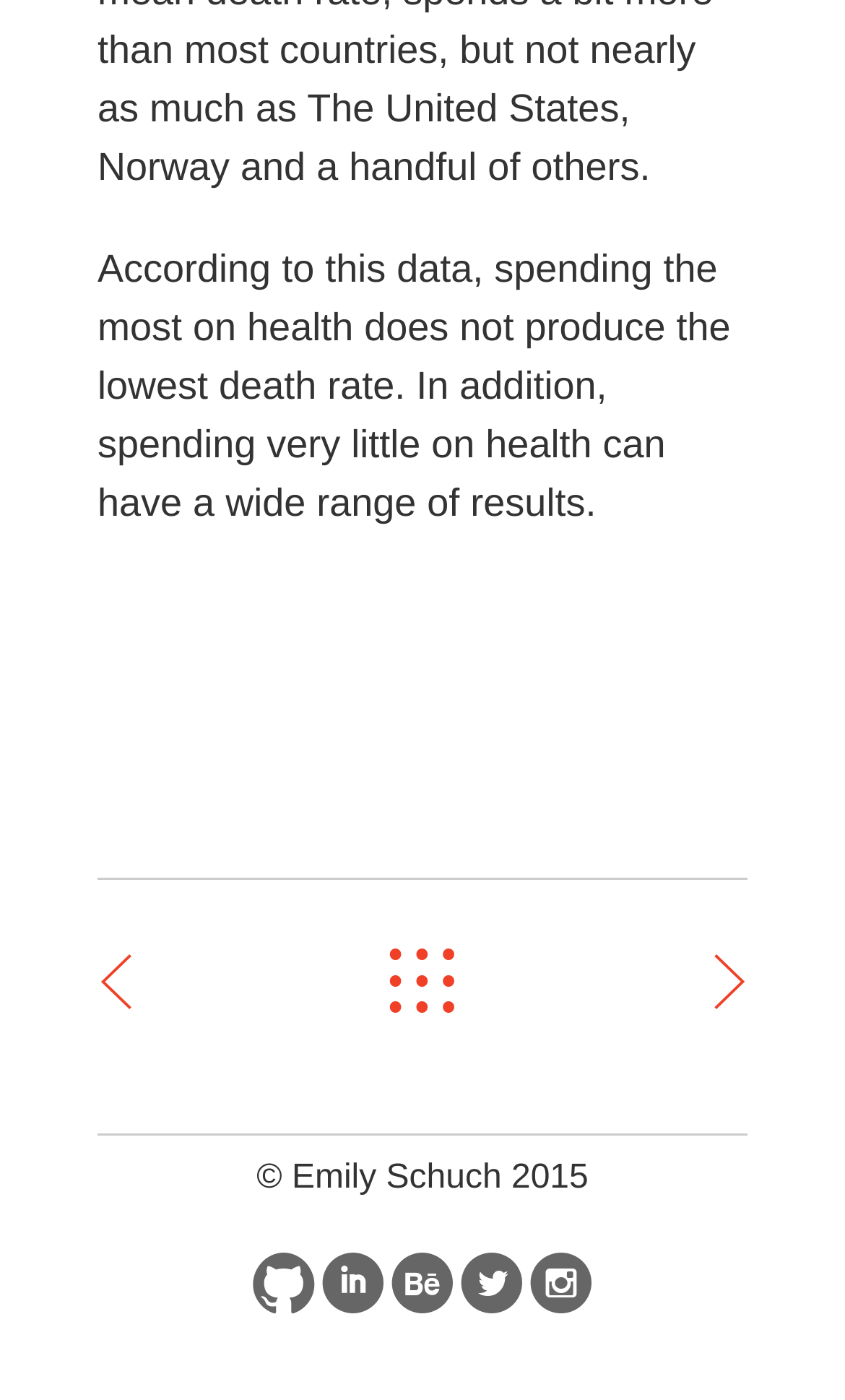Can you specify the bounding box coordinates for the region that should be clicked to fulfill this instruction: "Click the greater than link".

[0.841, 0.707, 0.884, 0.734]